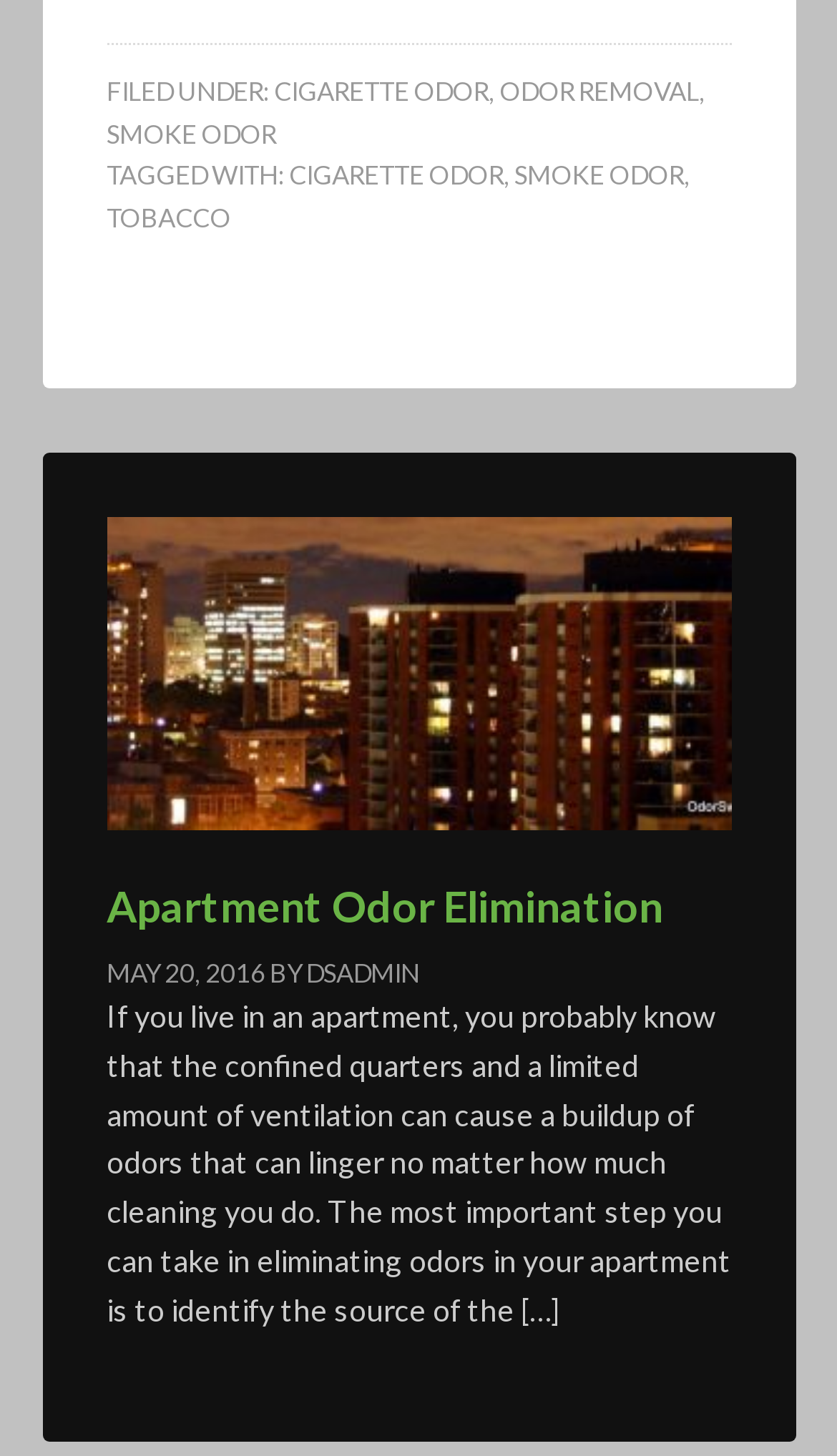Please specify the coordinates of the bounding box for the element that should be clicked to carry out this instruction: "click on the link to ODOR REMOVAL". The coordinates must be four float numbers between 0 and 1, formatted as [left, top, right, bottom].

[0.596, 0.052, 0.835, 0.074]